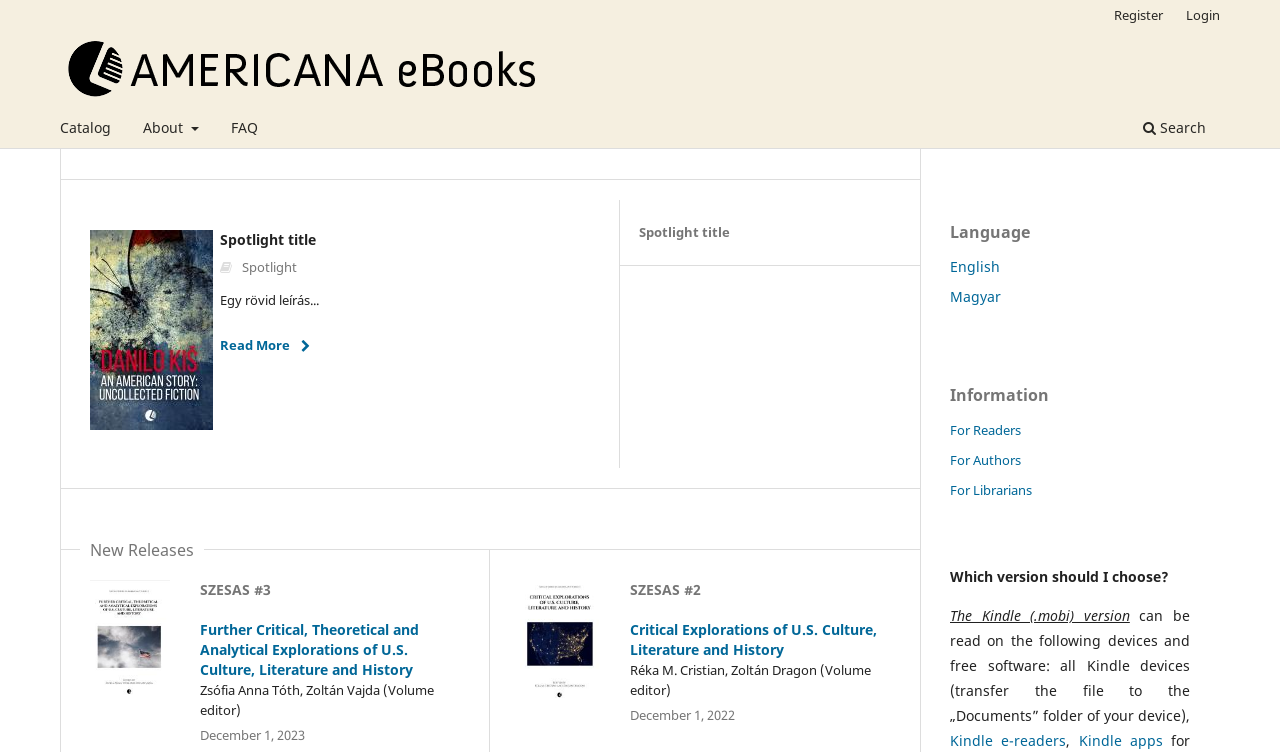How many eBooks are featured on the spotlight?
Please provide a comprehensive answer based on the contents of the image.

I counted the number of eBook features on the spotlight section, which is located below the navigation menu. There is only one eBook featured, which is 'An American story: Uncollected fiction'.